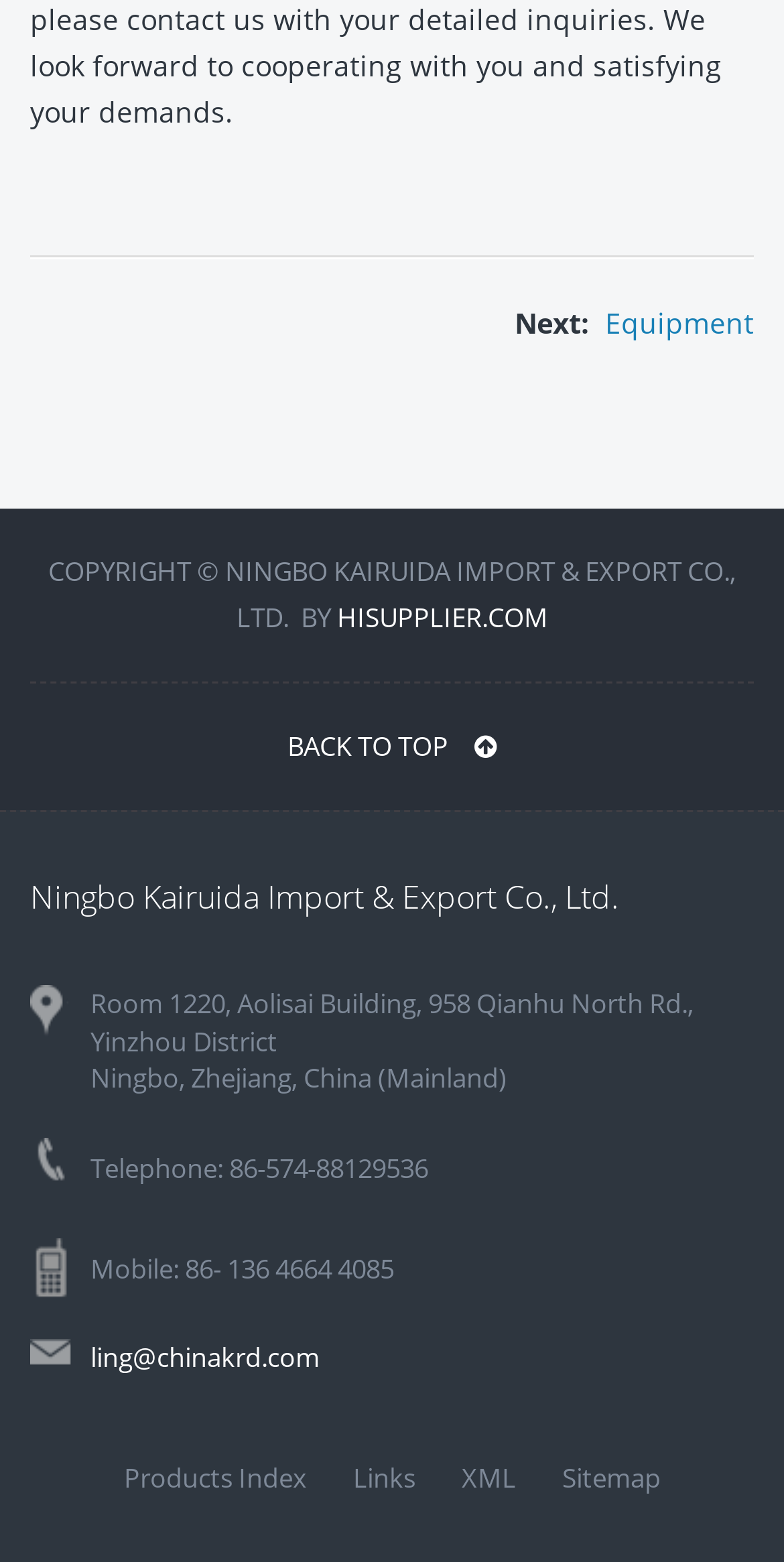What is the telephone number?
Give a one-word or short phrase answer based on the image.

86-574-88129536